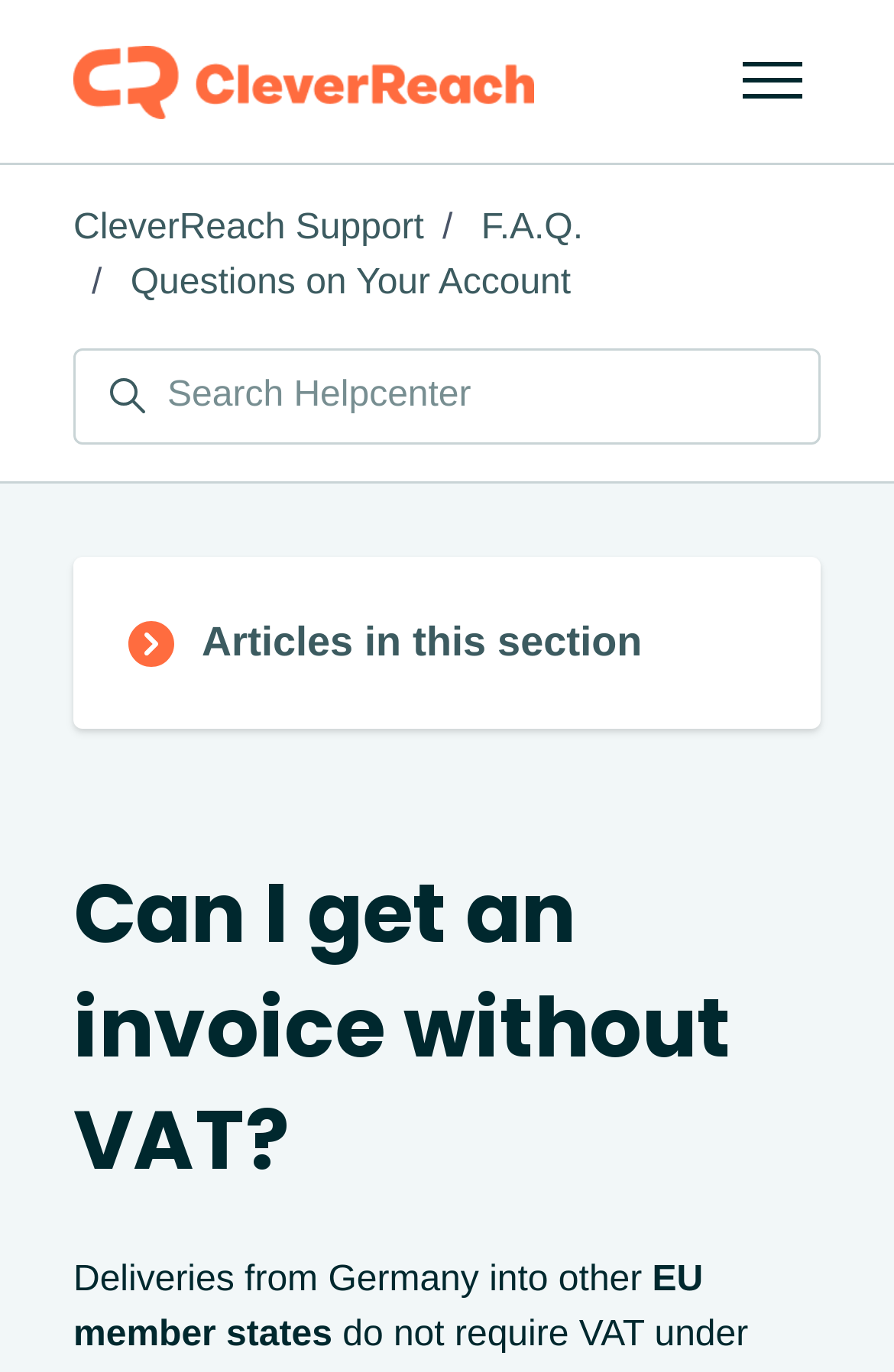Offer an extensive depiction of the webpage and its key elements.

The webpage is about the CleverReach Support Help Center, specifically focusing on the topic "Can I get an invoice without VAT?" The top-left corner of the page has a link to skip to the main content. Below it, there is a link to the CleverReach Support Help Center home page, accompanied by an image.

On the top-right side, there is a toggle navigation menu button. When expanded, it reveals a list of menu items, including "CleverReach Support", "F.A.Q.", and "Questions on Your Account". Each of these items has a corresponding link.

Below the navigation menu, there is a search bar with a search box labeled "Search Helpcenter". Above the search bar, there is a heading that says "Search".

The main content of the page is divided into two sections. The left section has a heading that reads "Can I get an invoice without VAT?" followed by two paragraphs of text. The first paragraph starts with "Deliveries from Germany into other" and the second paragraph continues with "EU member states".

On the right side of the page, there is a complementary section that contains a link to "Articles in this section", accompanied by a small image.